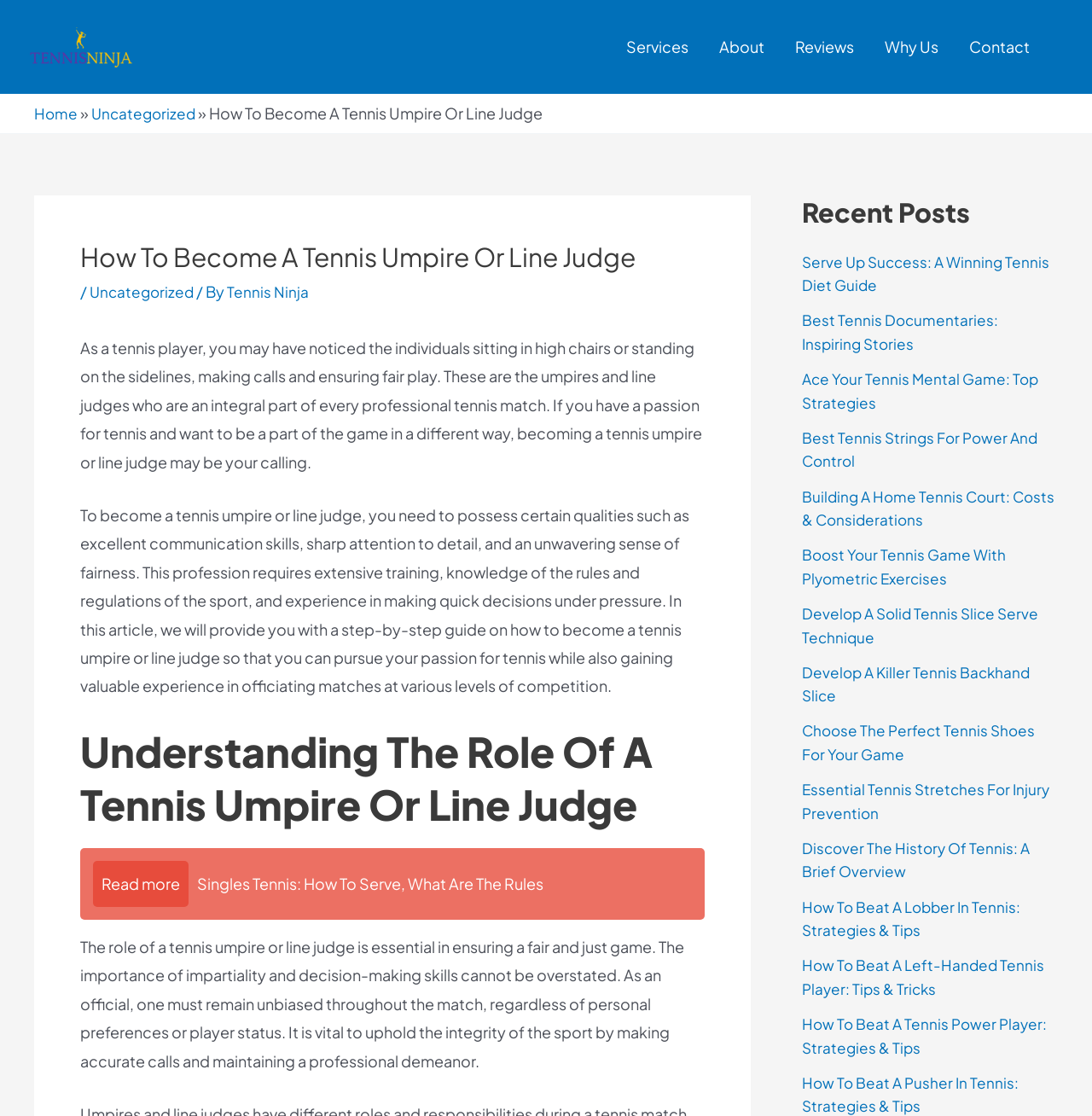Determine the bounding box coordinates of the clickable region to follow the instruction: "Visit the 'About' page".

[0.645, 0.0, 0.714, 0.084]